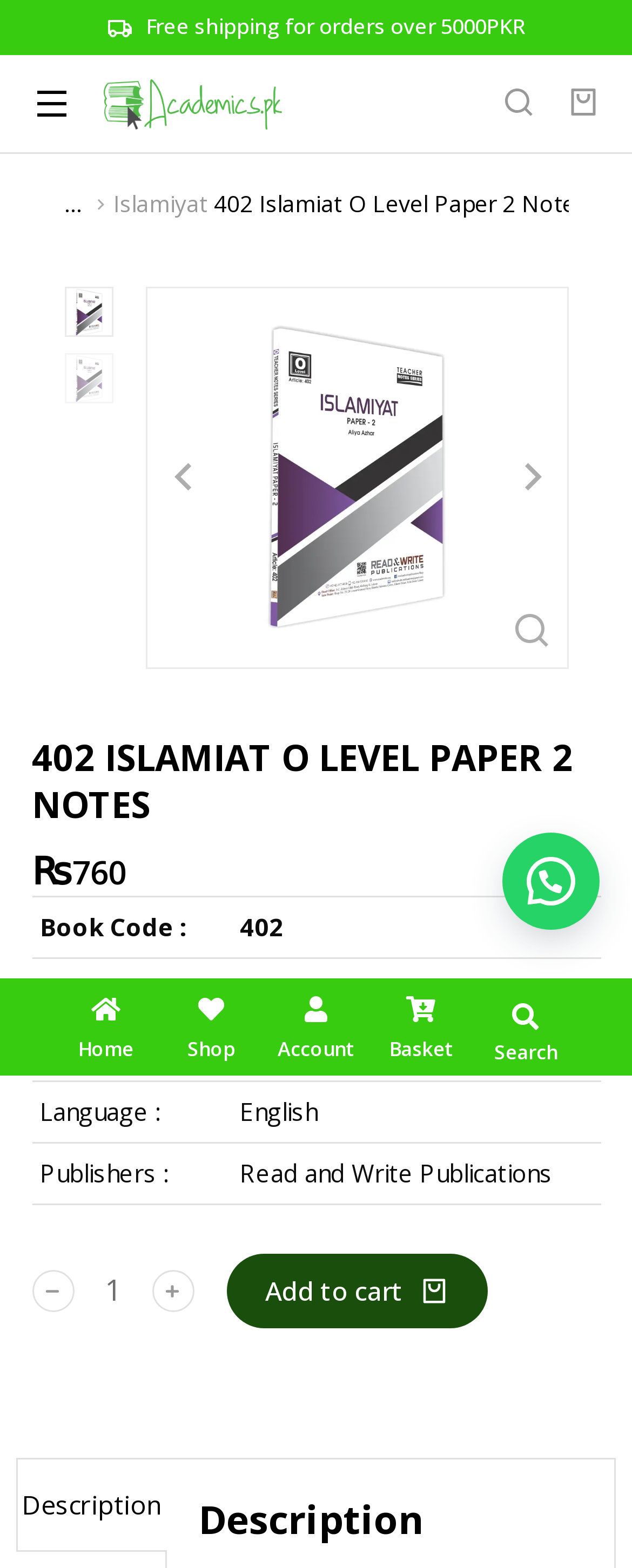Carefully examine the image and provide an in-depth answer to the question: What is the subject code of the product?

The subject code of the product can be found in the table on the webpage, which displays the product details. The table has a row with the column header 'Subject Code :' and the corresponding value is '2058'.